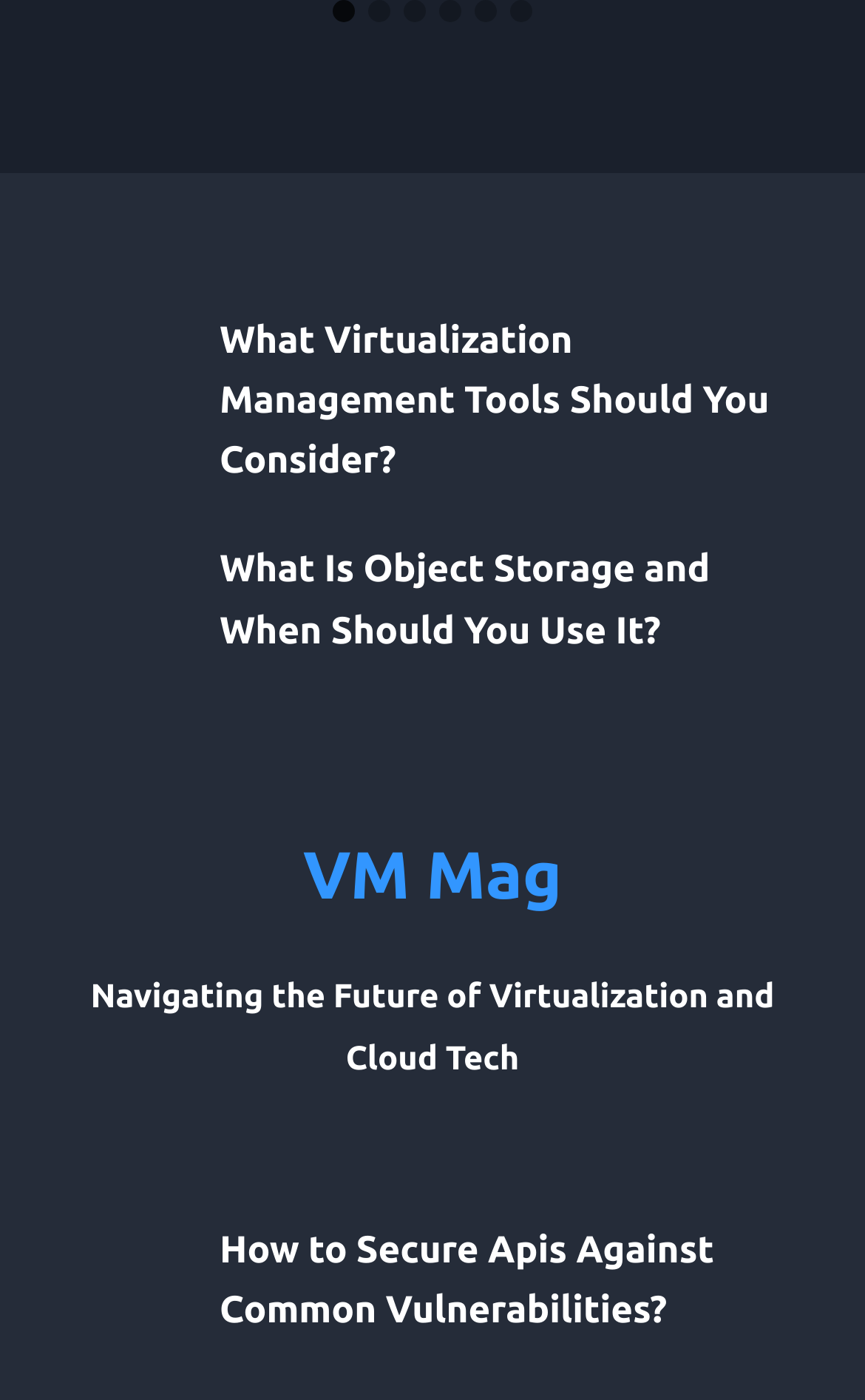Find the bounding box coordinates of the clickable area required to complete the following action: "View 'Management - Three People Sitting Beside Table'".

[0.062, 0.222, 0.215, 0.317]